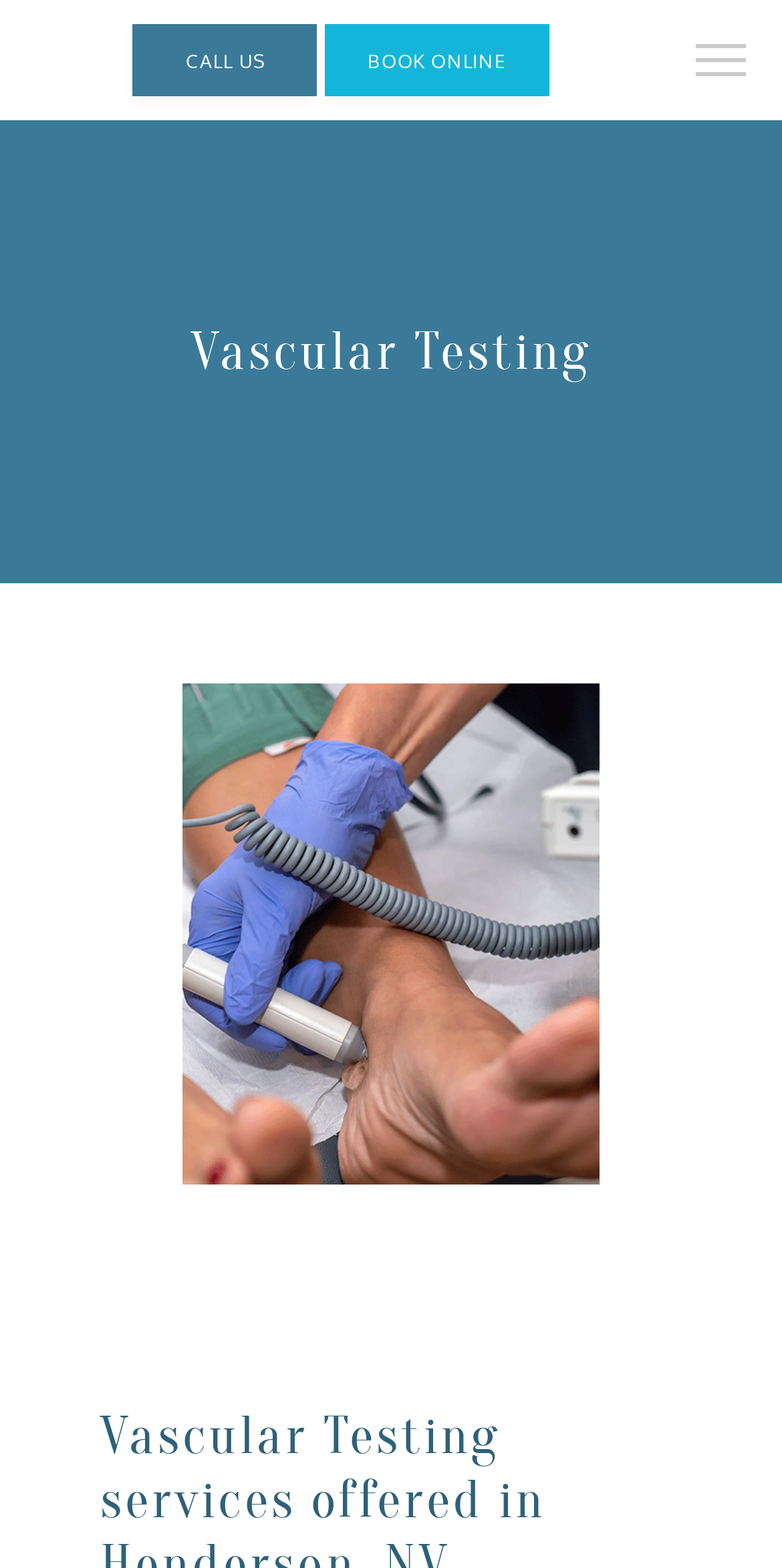With reference to the screenshot, provide a detailed response to the question below:
What is the relative position of the 'CALL US' link and the 'BOOK ONLINE' button?

By comparing the bounding box coordinates of the 'CALL US' link and the 'BOOK ONLINE' button, I found that they are located side by side, with the 'CALL US' link on the left and the 'BOOK ONLINE' button on the right. This suggests that they are intended to be used together to facilitate appointment booking.